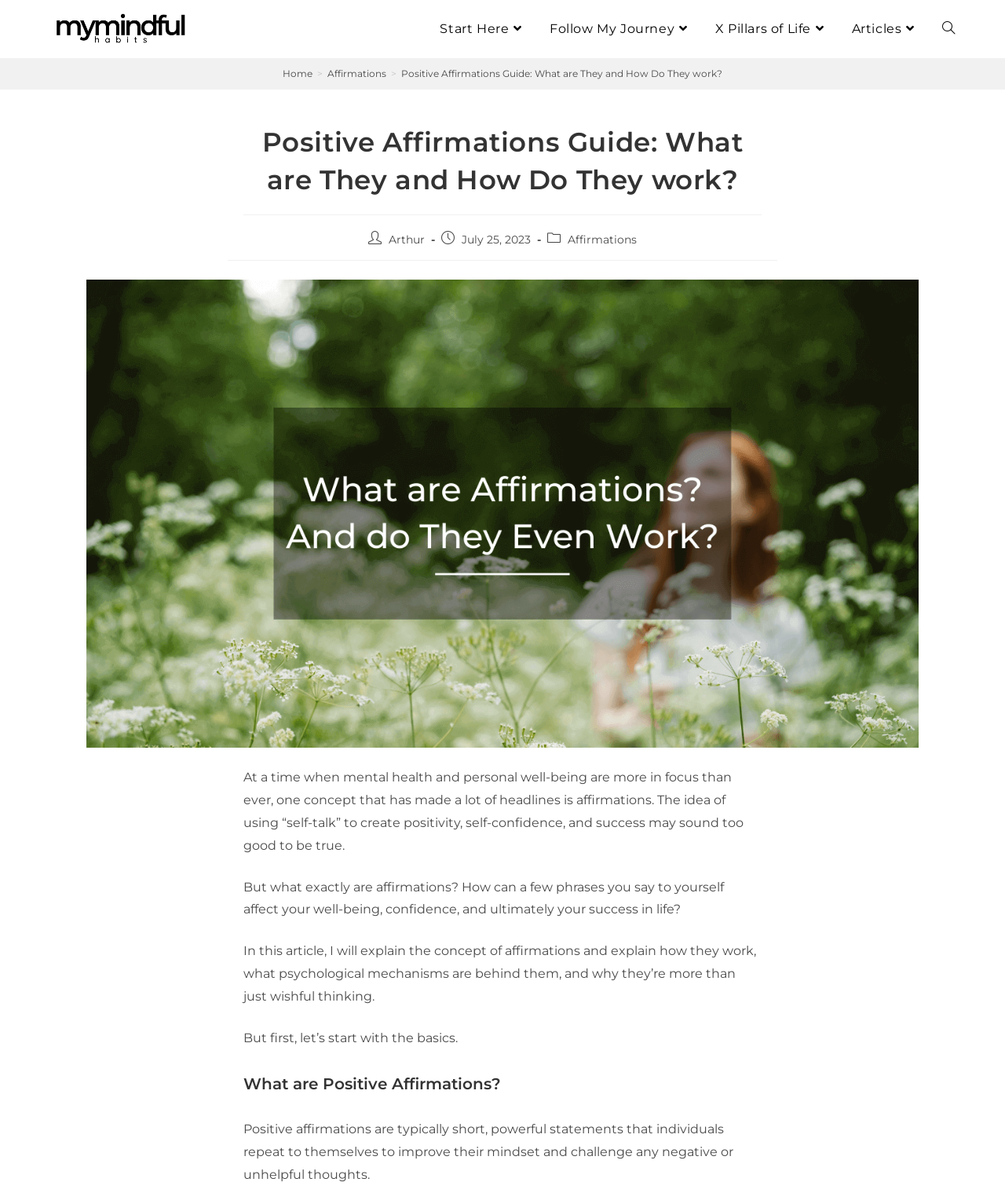Please determine the bounding box coordinates of the element to click in order to execute the following instruction: "Go to the 'Affirmations' category". The coordinates should be four float numbers between 0 and 1, specified as [left, top, right, bottom].

[0.565, 0.193, 0.634, 0.205]